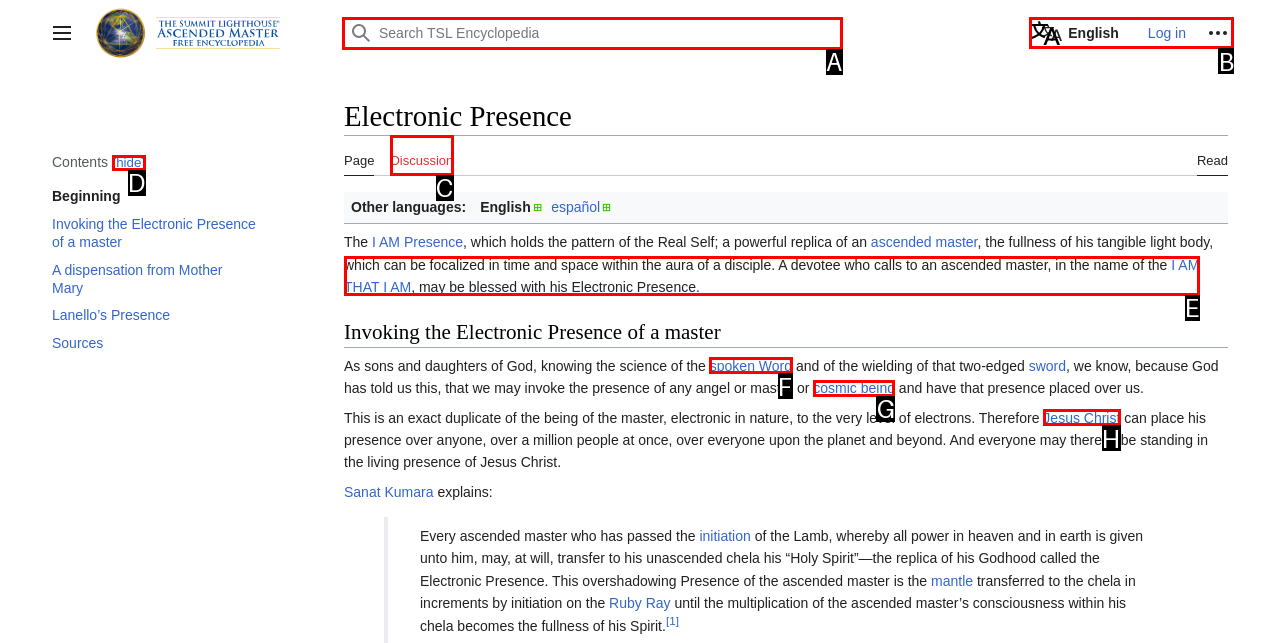Identify the letter of the UI element I need to click to carry out the following instruction: Go to Personal tools

B